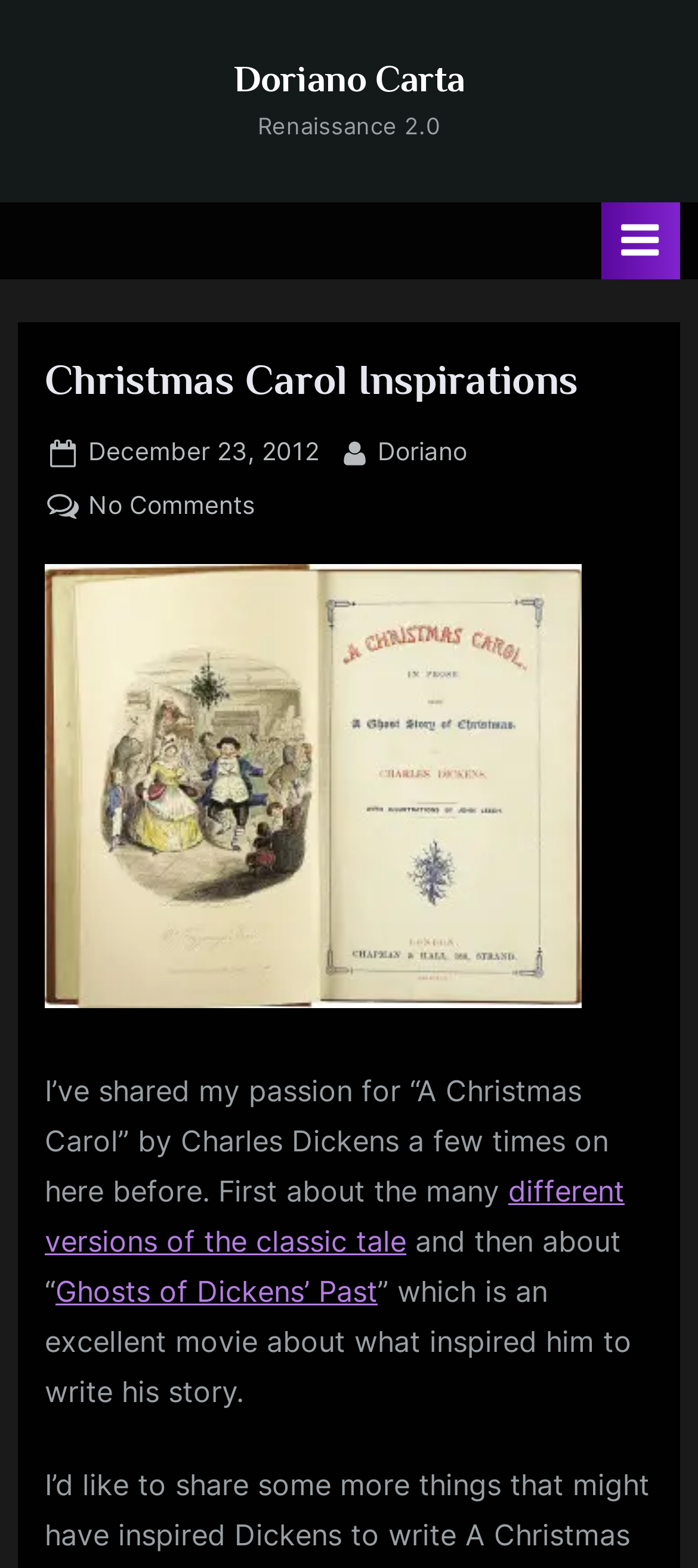Generate the title text from the webpage.

Christmas Carol Inspirations